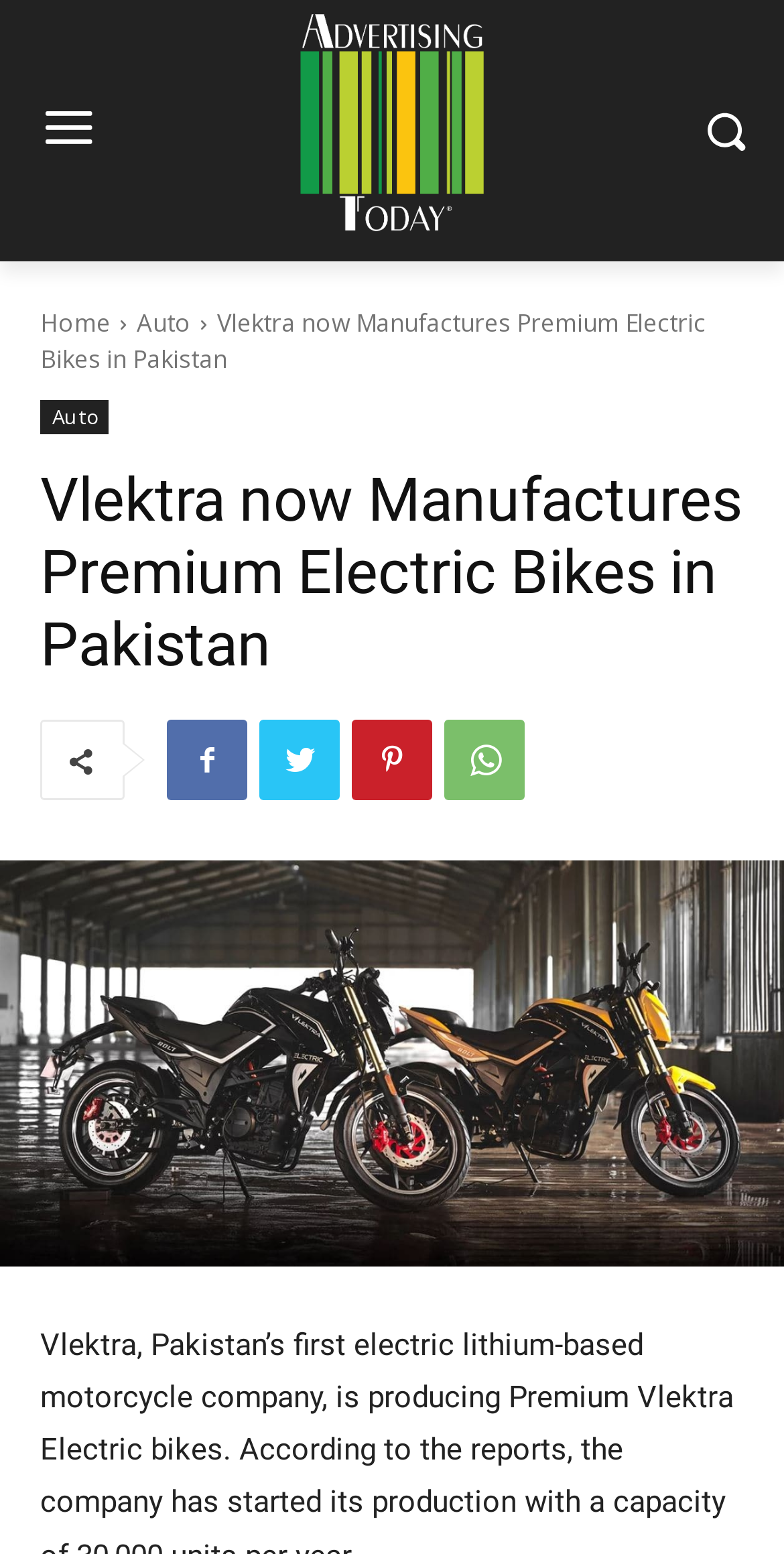Identify the bounding box coordinates of the section to be clicked to complete the task described by the following instruction: "Visit the MAD SCIENCE page". The coordinates should be four float numbers between 0 and 1, formatted as [left, top, right, bottom].

None